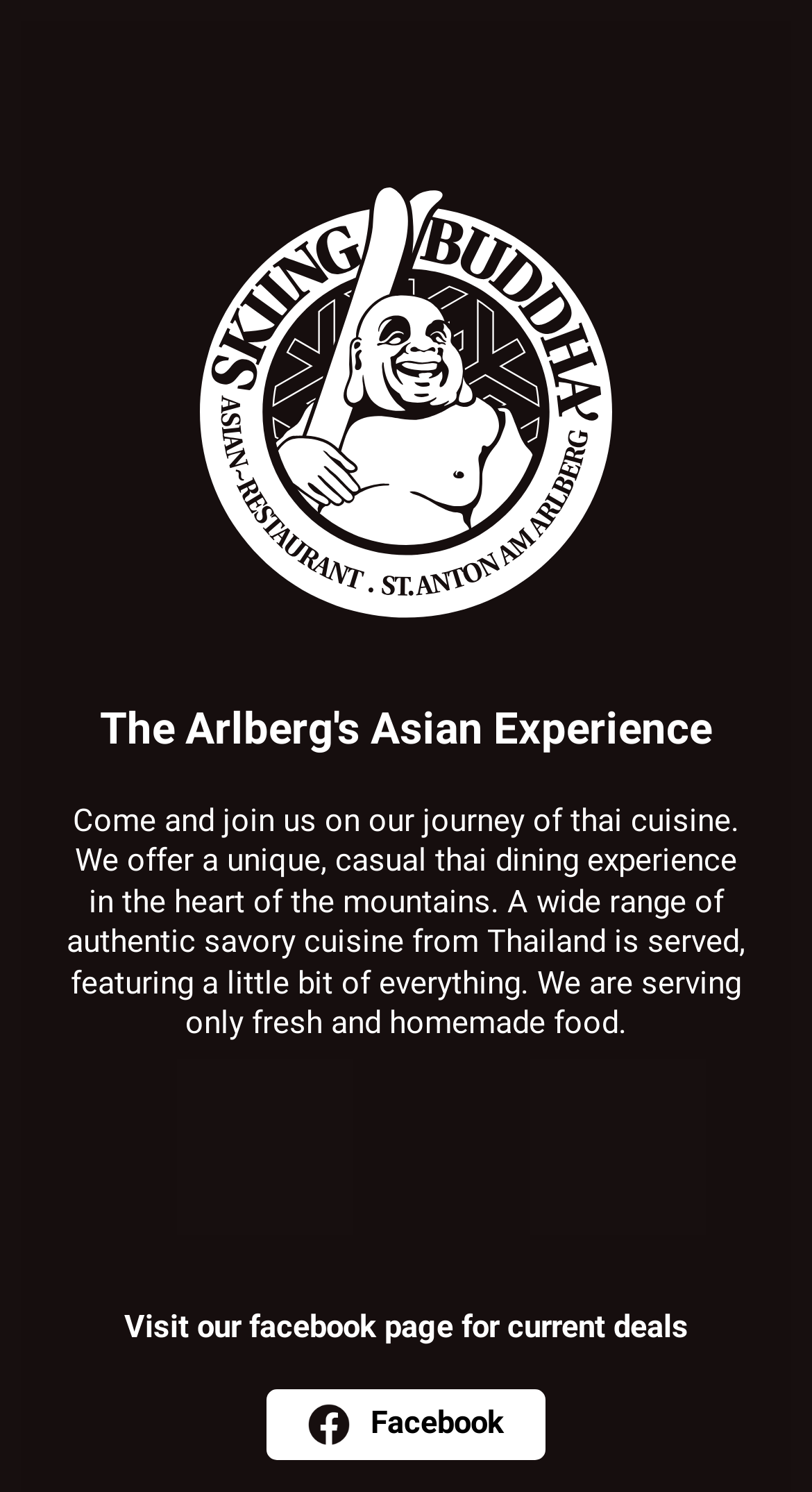How can I get current deals?
Based on the visual details in the image, please answer the question thoroughly.

The StaticText element, 'Visit our facebook page for current deals', suggests that I can get current deals by visiting the restaurant's Facebook page.